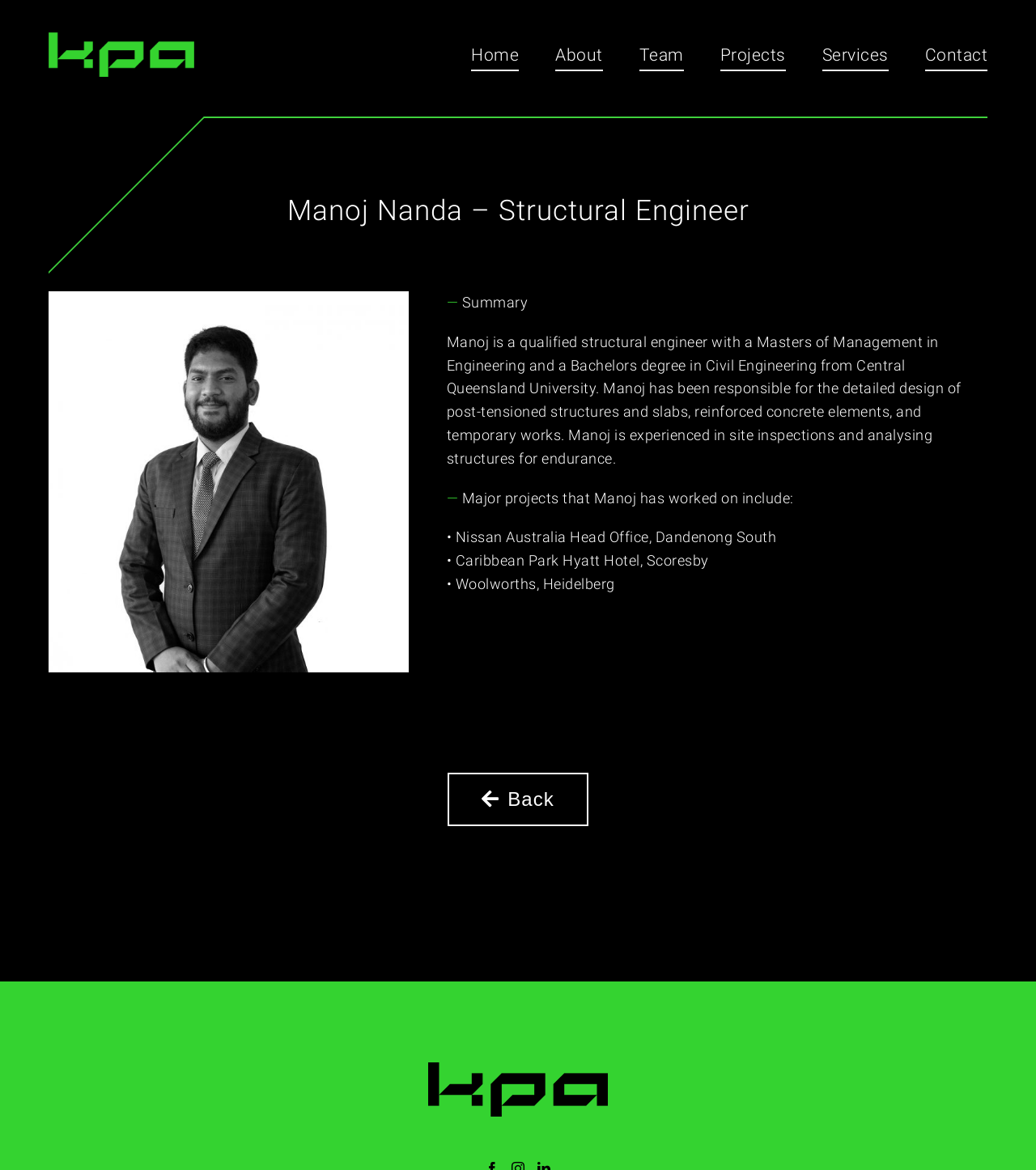What is the location of the Nissan Australia Head Office project?
Based on the screenshot, provide your answer in one word or phrase.

Dandenong South